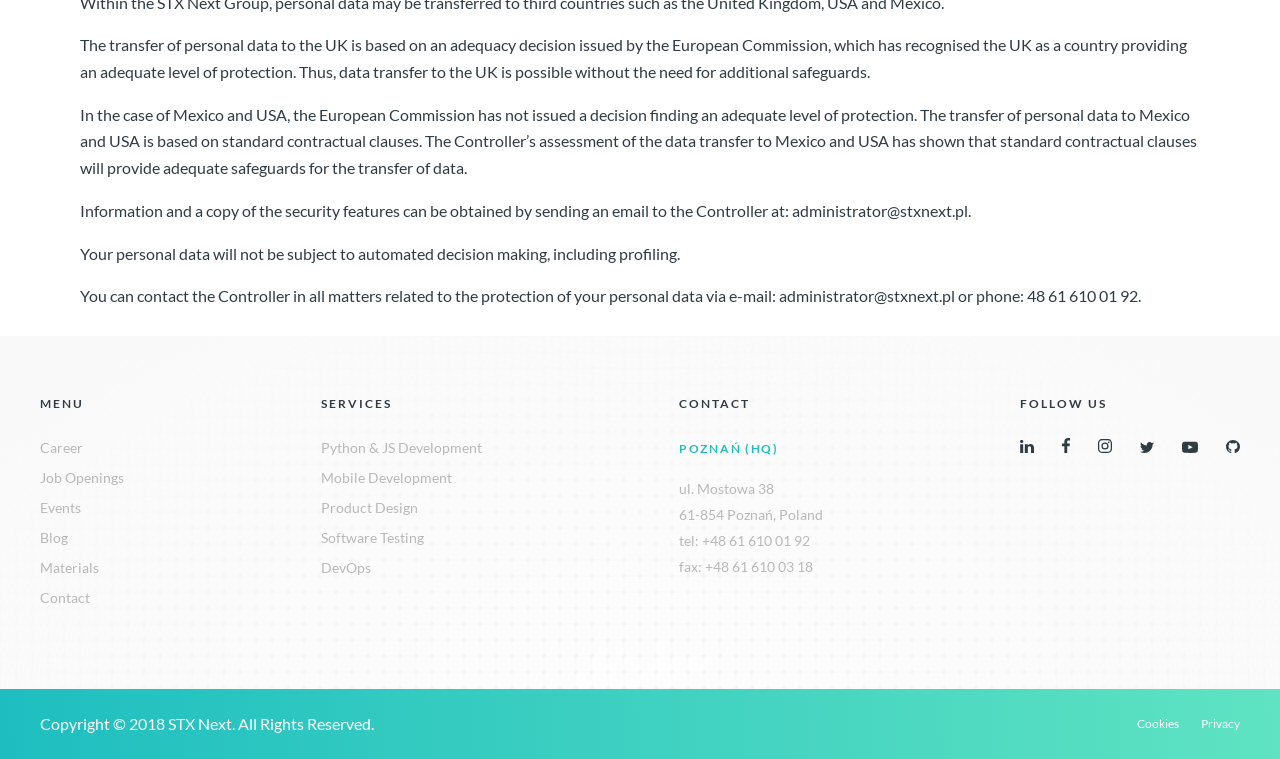Please identify the bounding box coordinates of the clickable area that will fulfill the following instruction: "Click on FOLLOW US". The coordinates should be in the format of four float numbers between 0 and 1, i.e., [left, top, right, bottom].

[0.797, 0.522, 0.969, 0.542]